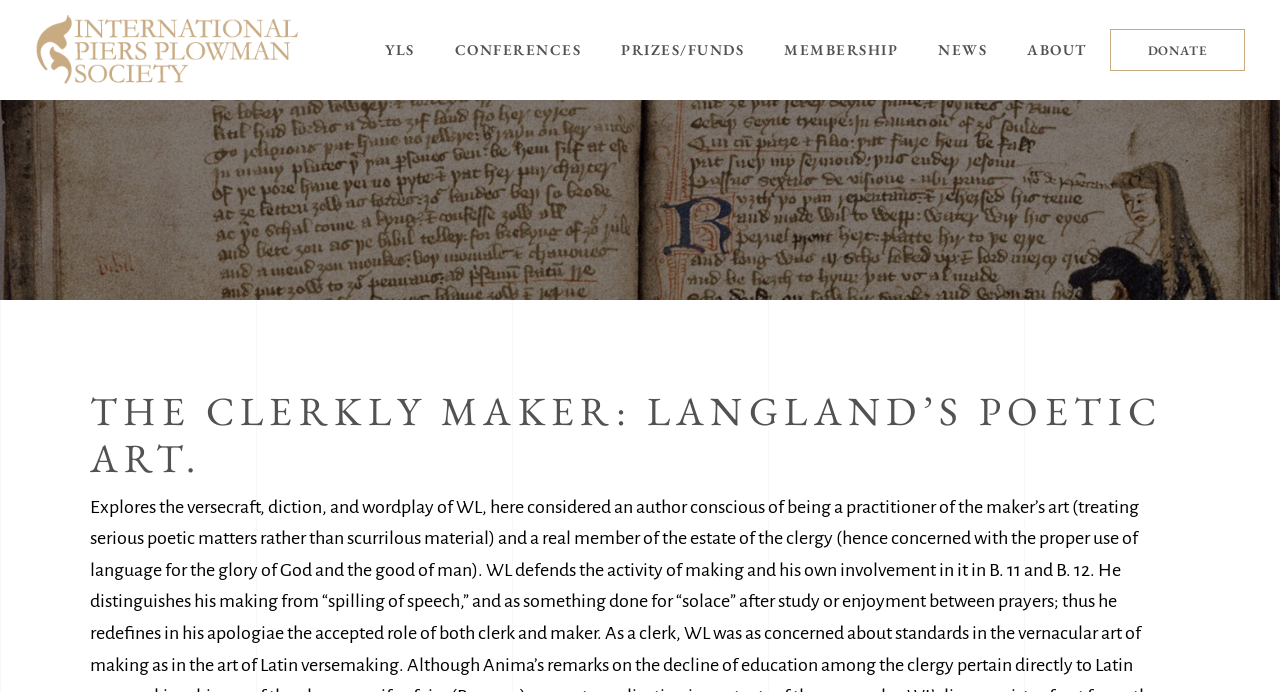Point out the bounding box coordinates of the section to click in order to follow this instruction: "read about the clerkly maker".

[0.07, 0.561, 0.93, 0.696]